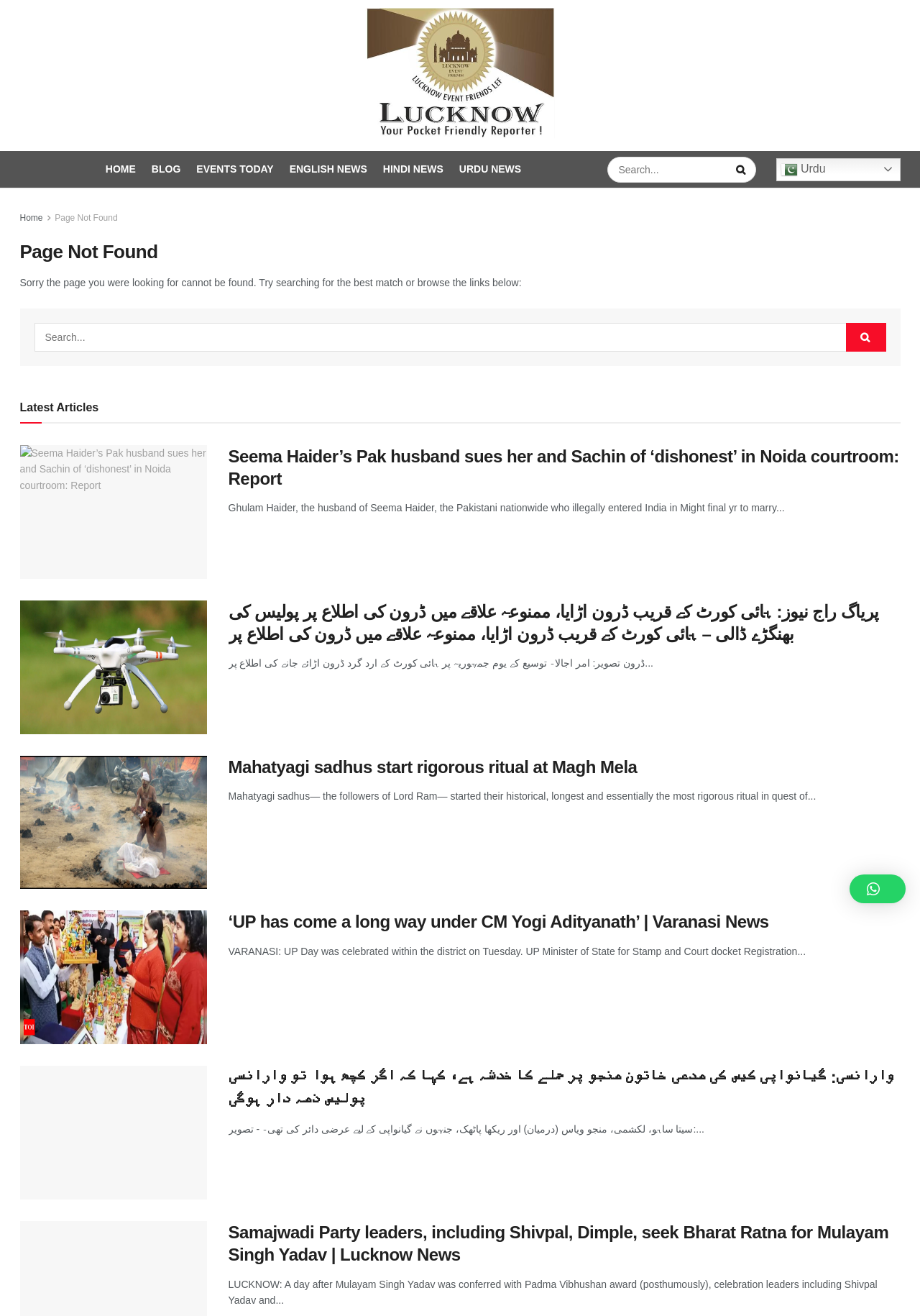How many search boxes are there?
Could you answer the question with a detailed and thorough explanation?

There are two search boxes on the webpage, one at the top and another in the middle of the page, both with a 'Search...' placeholder text and a search button.